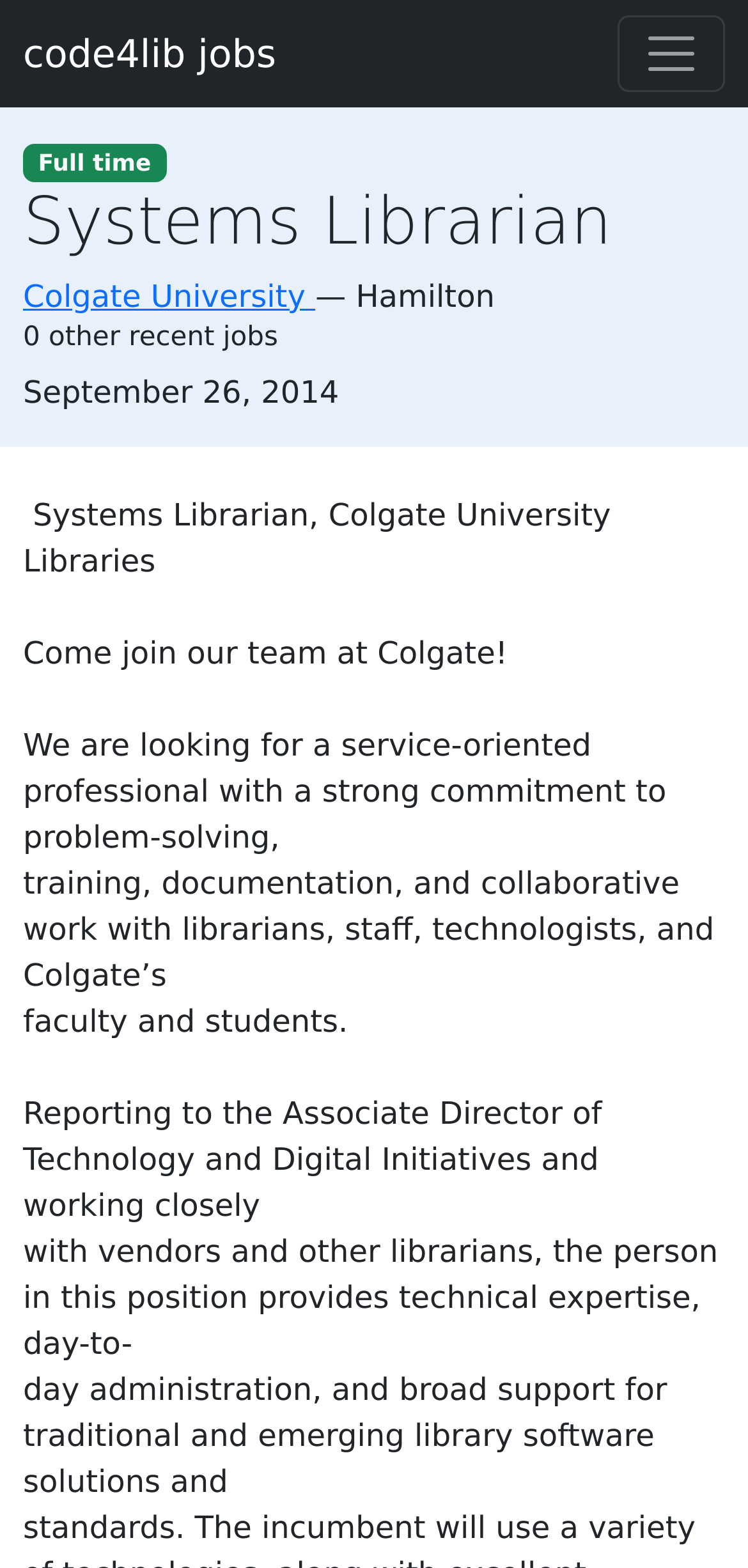Use the information in the screenshot to answer the question comprehensively: What is the company name?

The company name can be found in the link element with the text 'Colgate University' which is located below the job title, indicating that the company name is Colgate University.